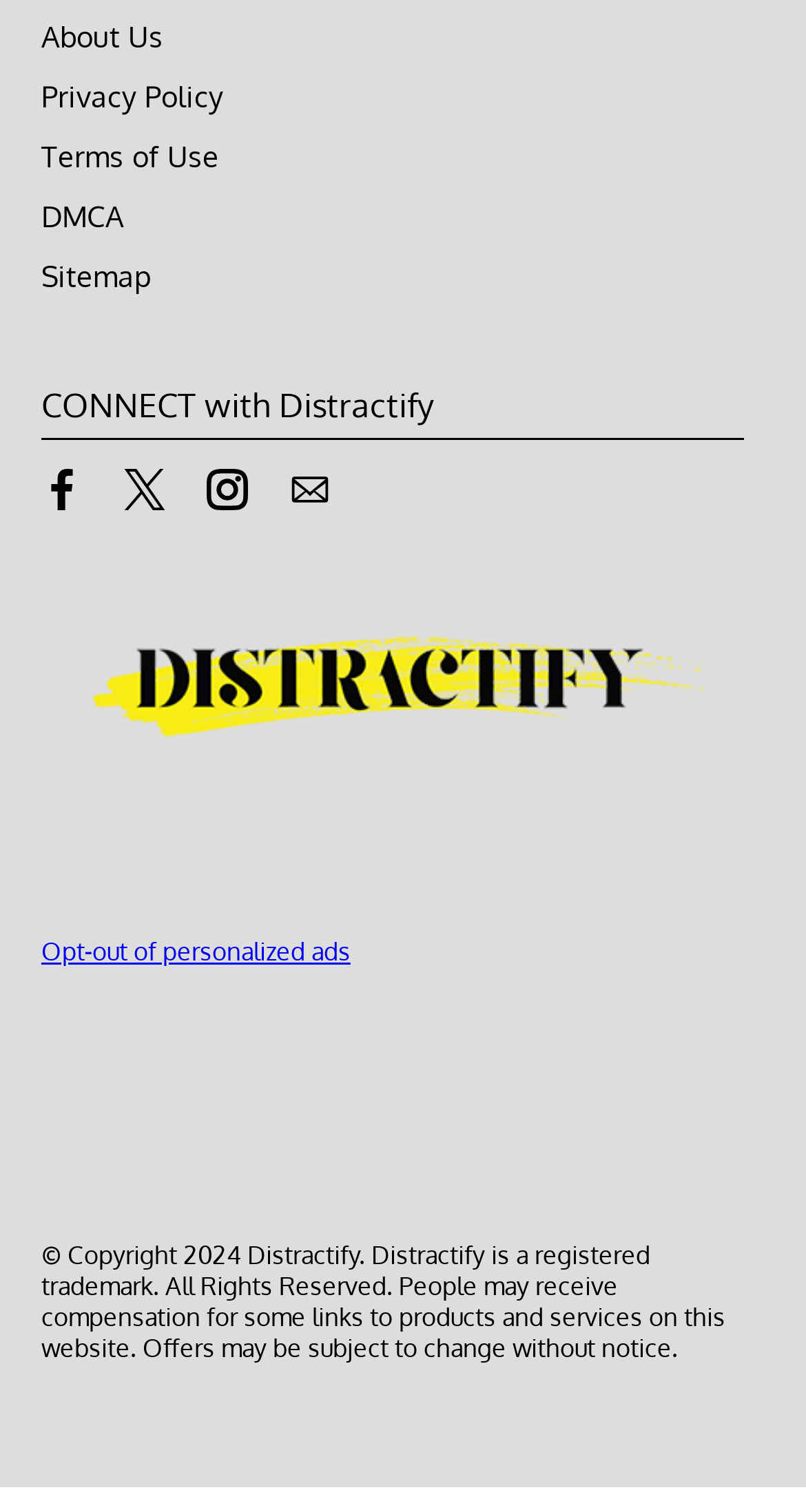Find the bounding box coordinates of the area that needs to be clicked in order to achieve the following instruction: "Contact us by Email". The coordinates should be specified as four float numbers between 0 and 1, i.e., [left, top, right, bottom].

[0.359, 0.318, 0.41, 0.342]